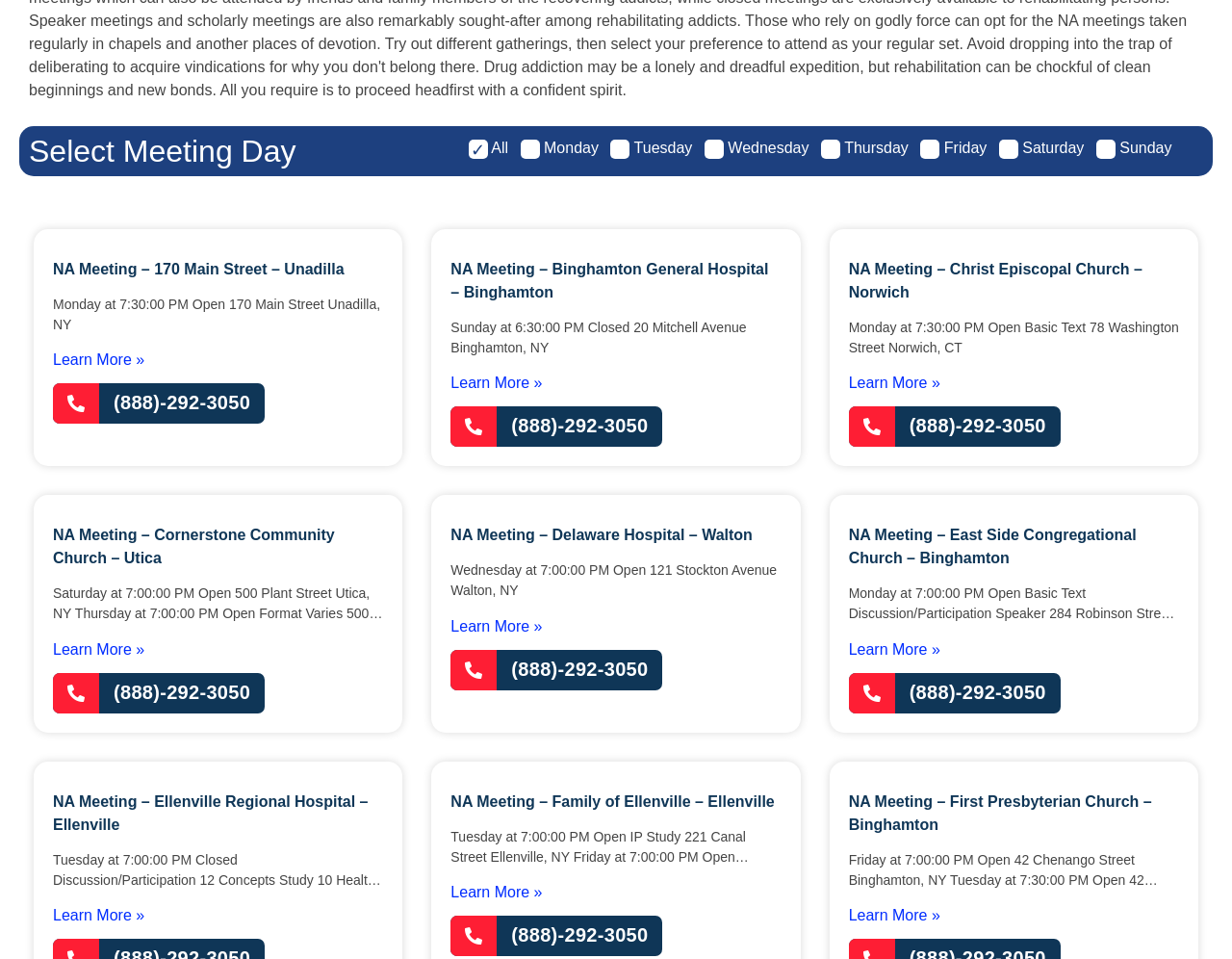Please locate the UI element described by "Learn More »" and provide its bounding box coordinates.

[0.689, 0.946, 0.763, 0.963]